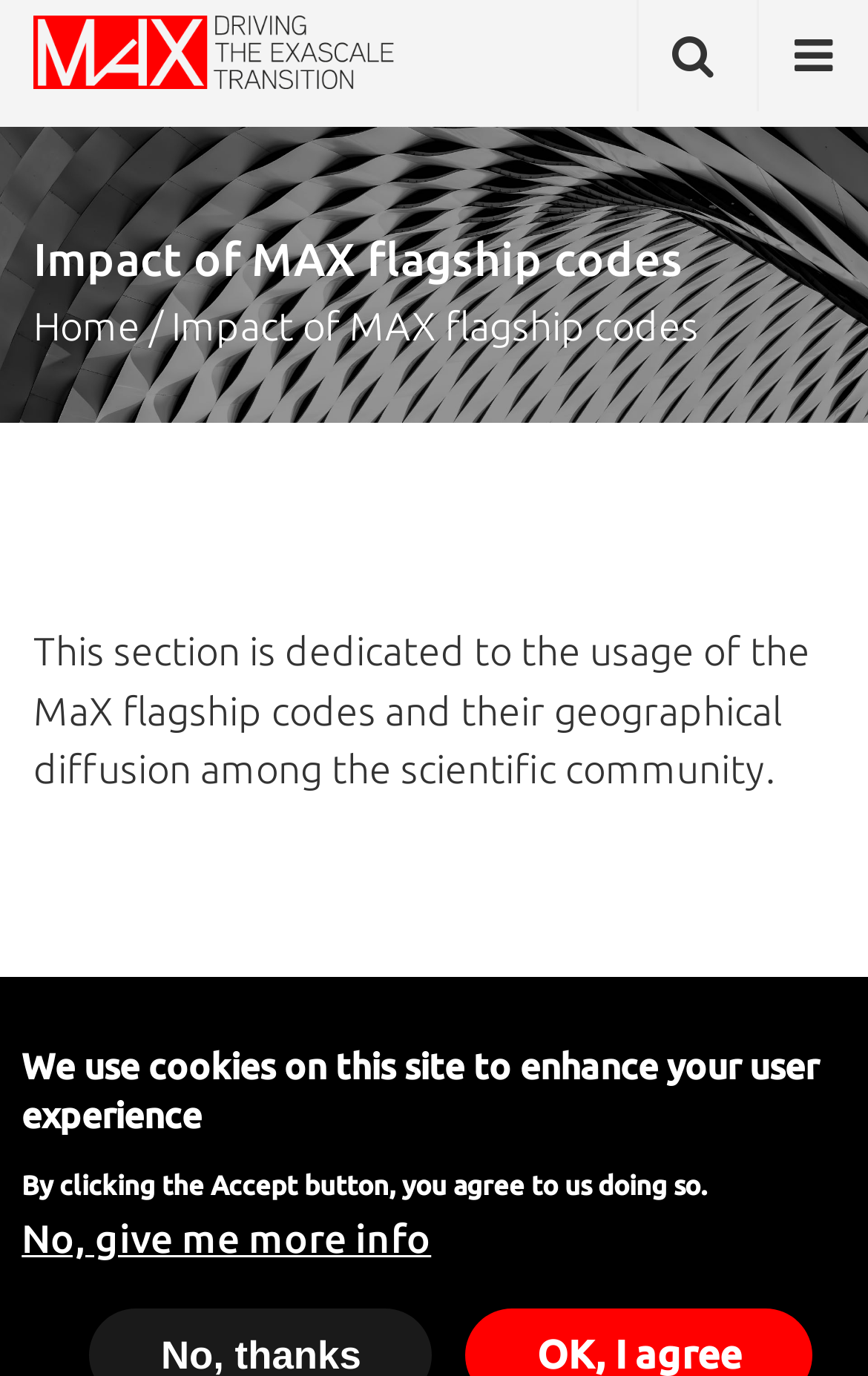What is the purpose of this webpage?
Provide a comprehensive and detailed answer to the question.

Based on the webpage content, it appears that the purpose of this webpage is to showcase the usage of MaX flagship codes and their geographical distribution among the scientific community.